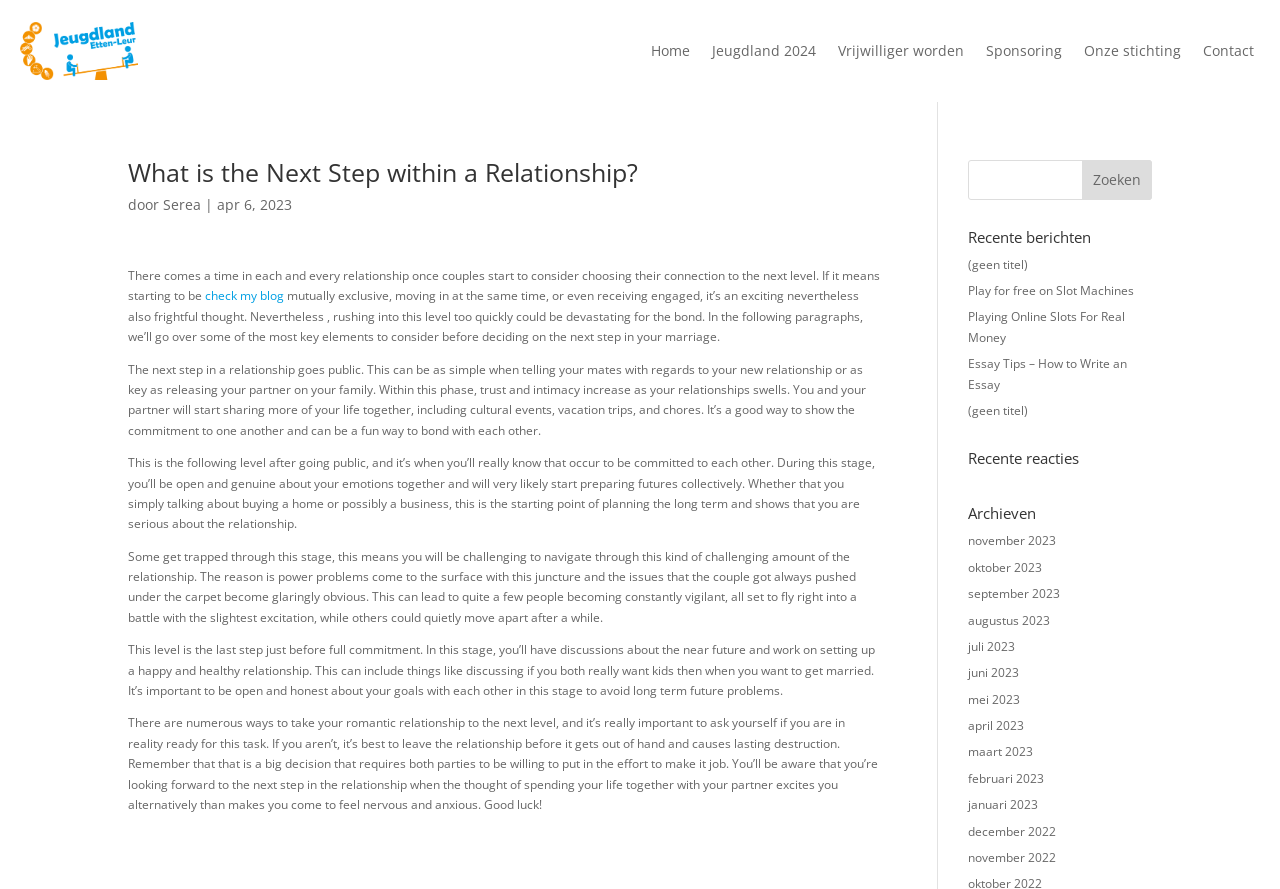Point out the bounding box coordinates of the section to click in order to follow this instruction: "View the archives for november 2023".

[0.756, 0.599, 0.825, 0.618]